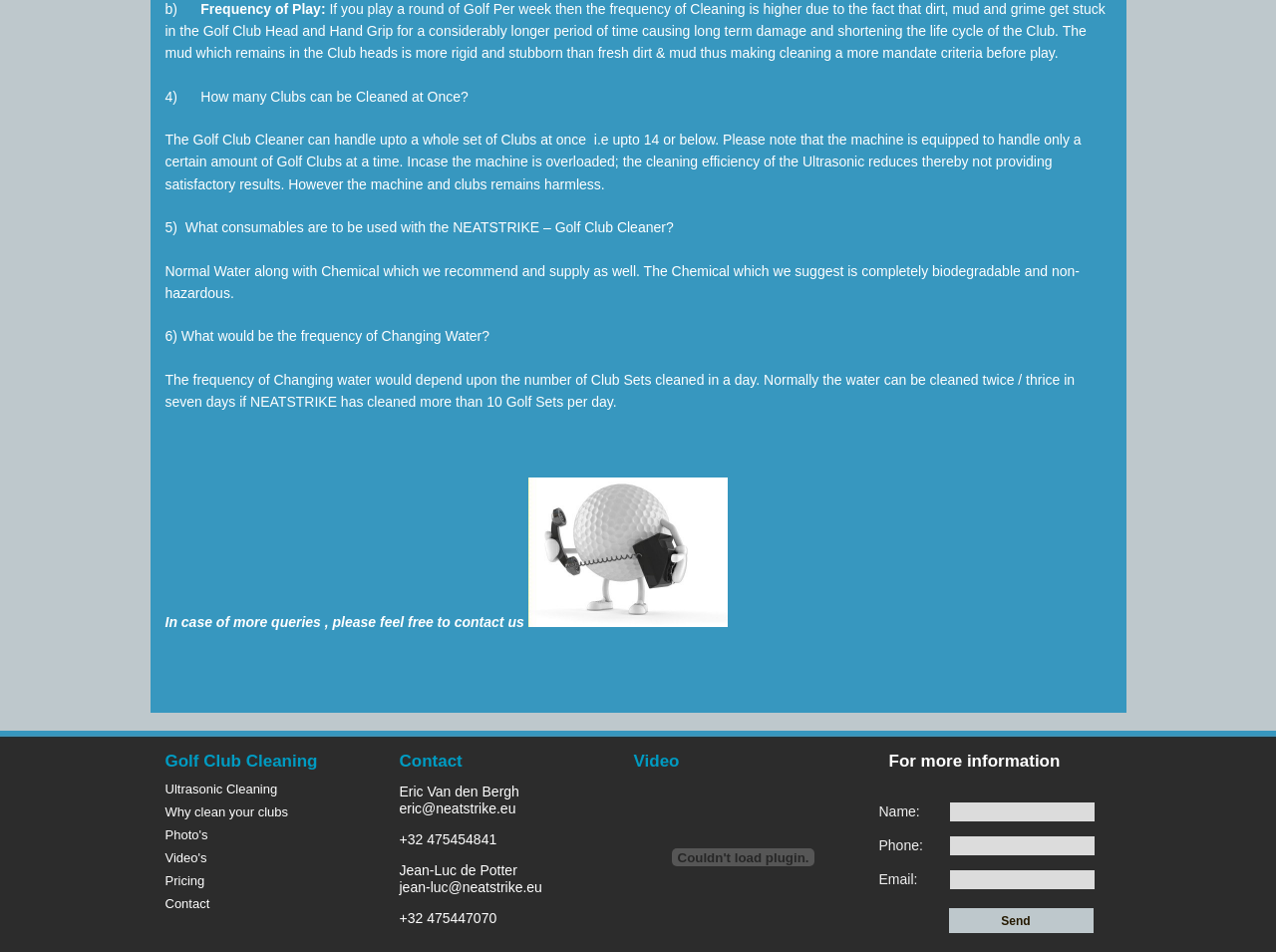Find the bounding box of the web element that fits this description: "Video's".

[0.129, 0.894, 0.162, 0.909]